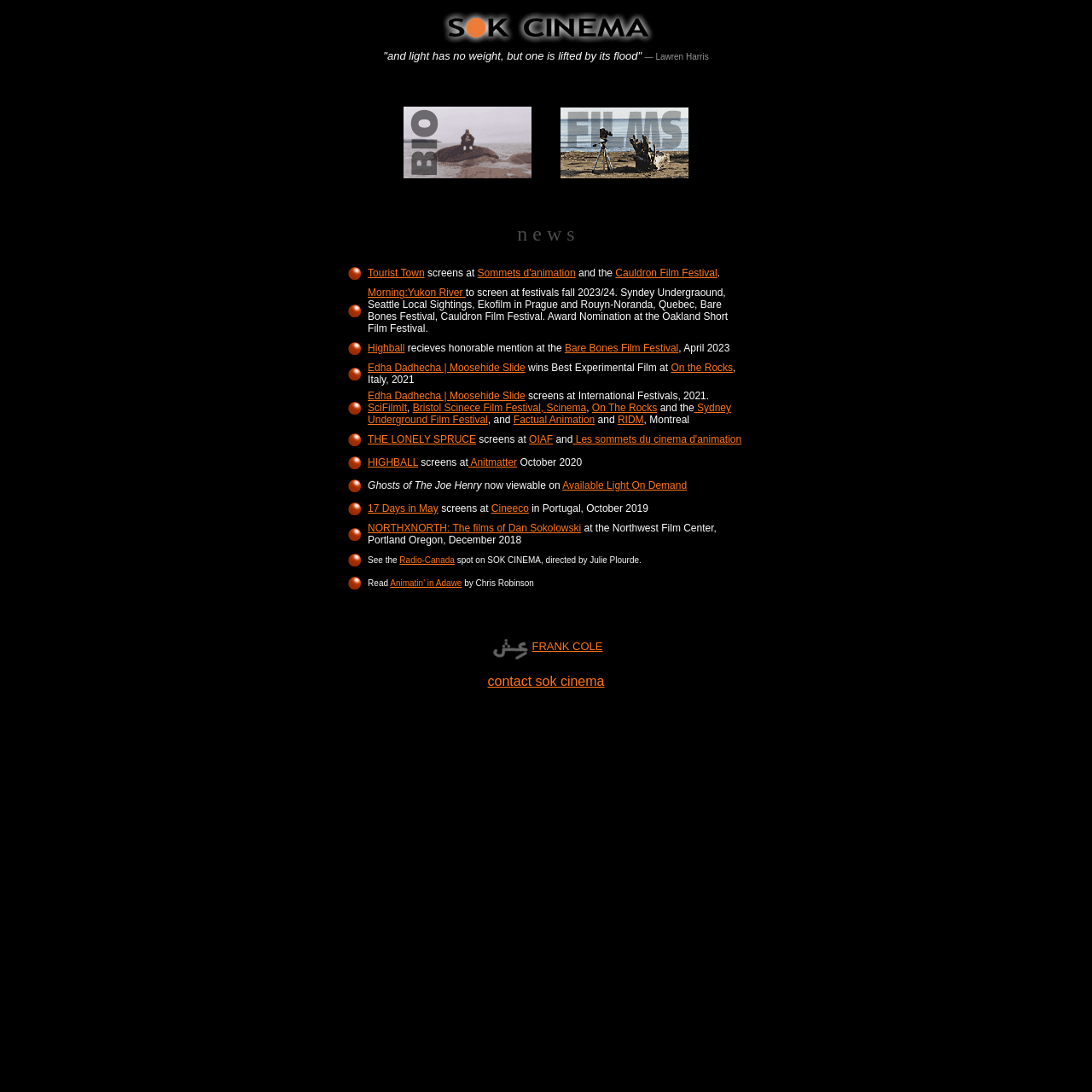Determine the bounding box for the HTML element described here: "Highball". The coordinates should be given as [left, top, right, bottom] with each number being a float between 0 and 1.

[0.337, 0.313, 0.371, 0.324]